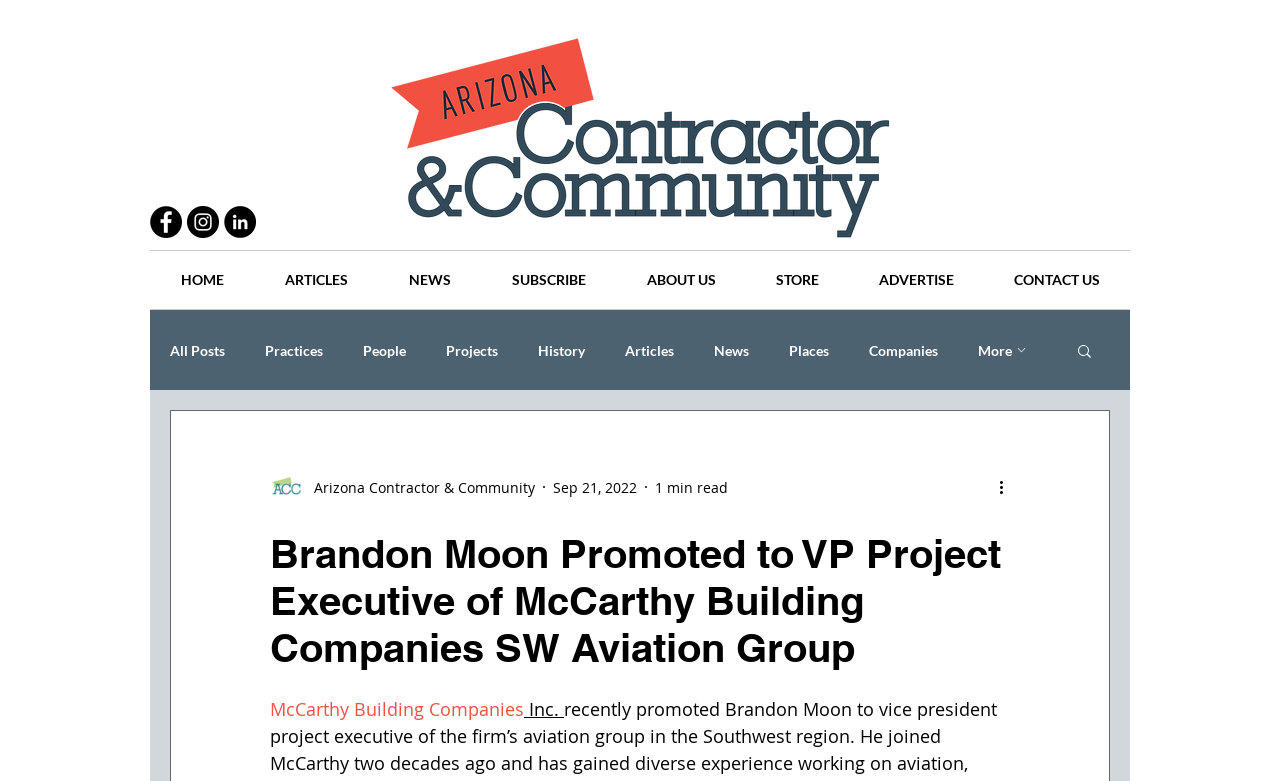Respond to the following question using a concise word or phrase: 
What is the name of the promoted executive?

Brandon Moon